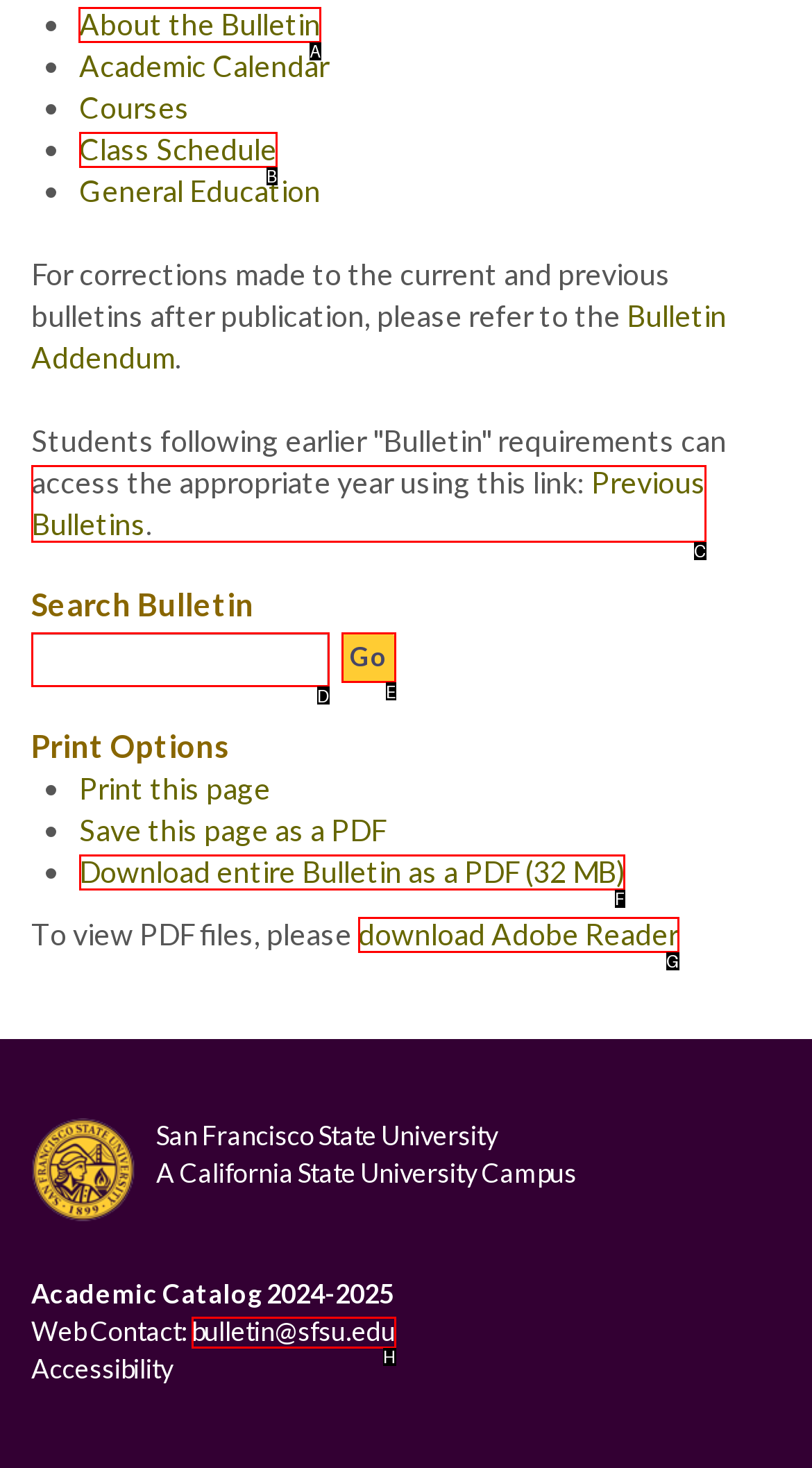What option should I click on to execute the task: Go to About the Bulletin? Give the letter from the available choices.

A